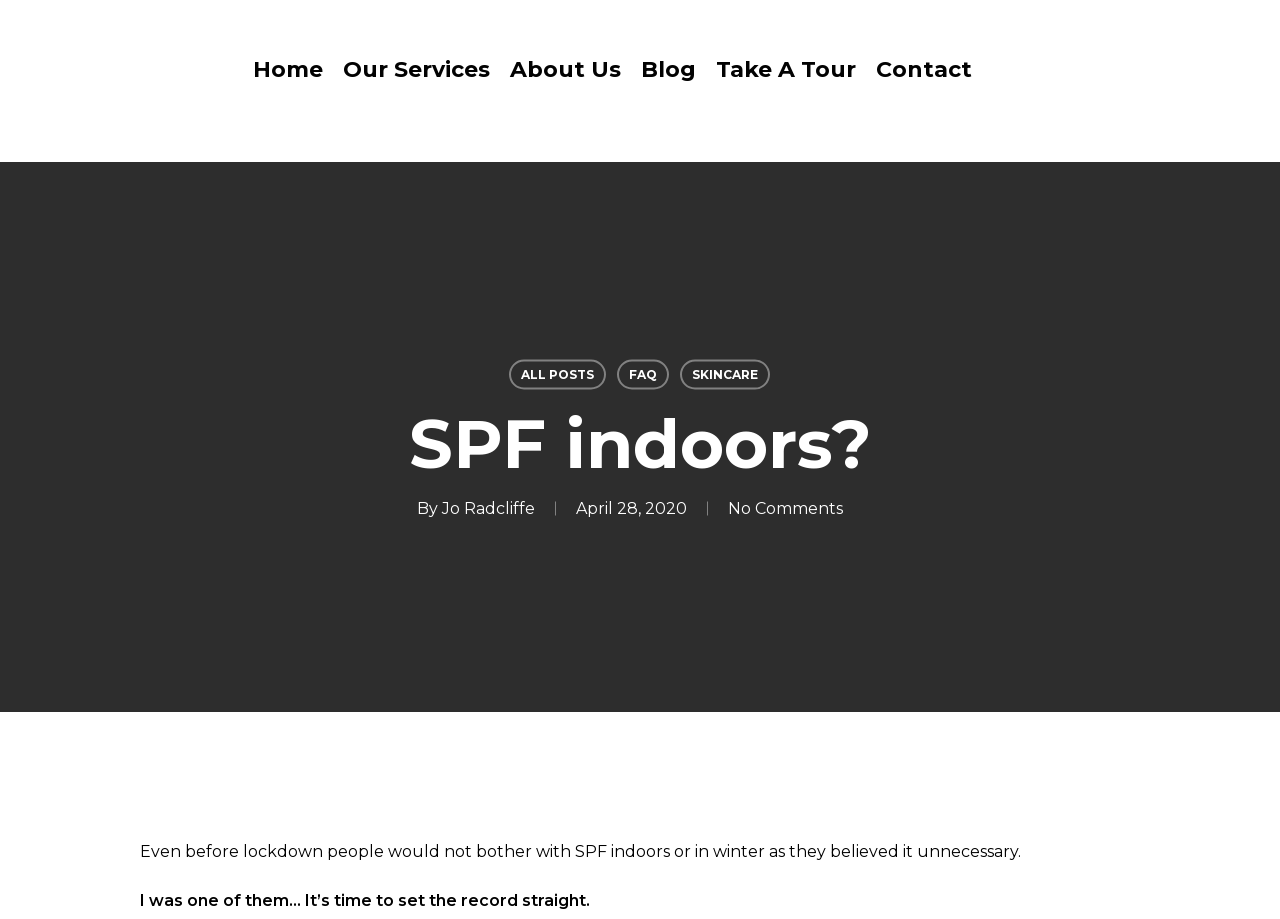Please determine the bounding box coordinates for the UI element described as: "Home".

[0.197, 0.067, 0.252, 0.085]